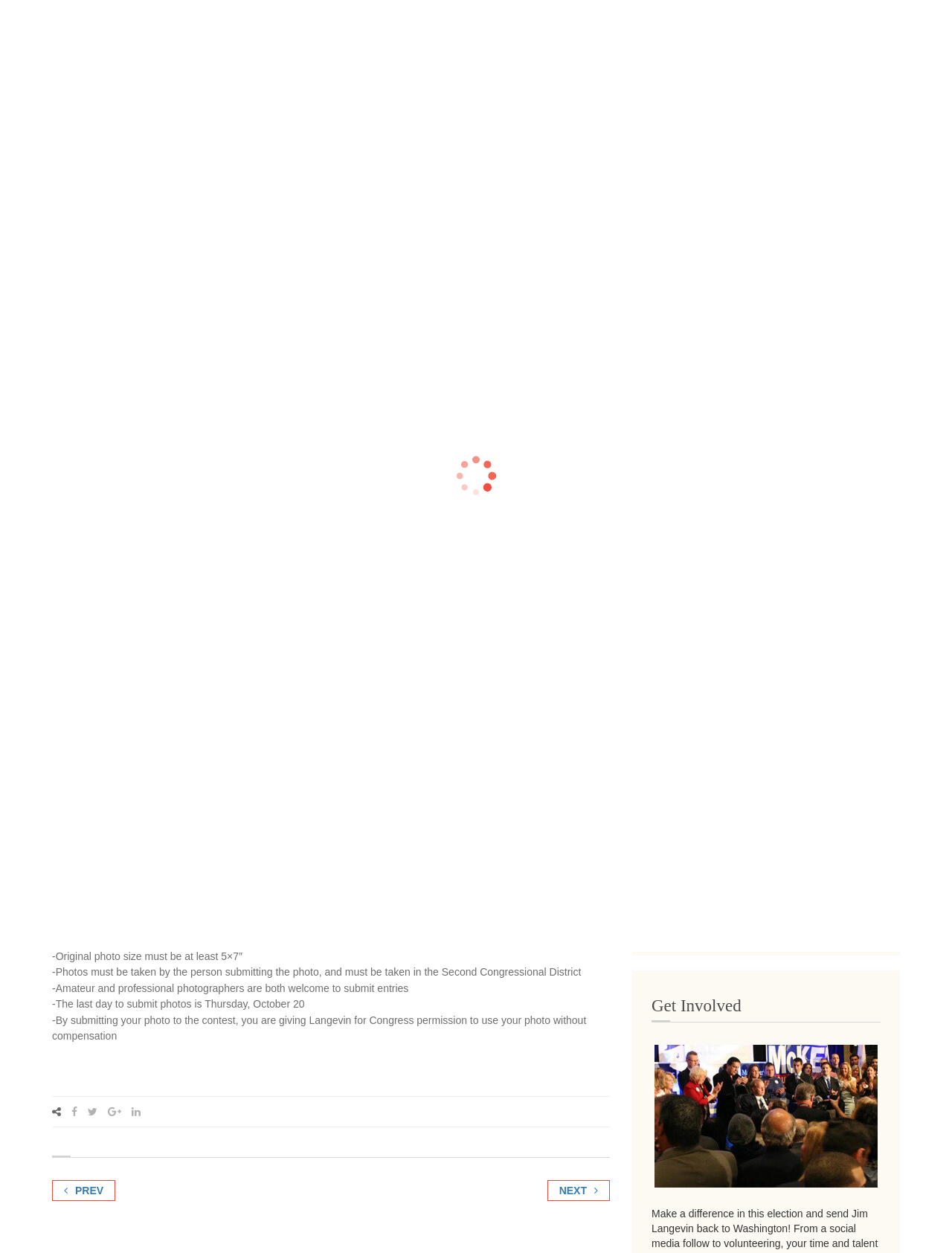Can you find the bounding box coordinates for the element that needs to be clicked to execute this instruction: "Search for something"? The coordinates should be given as four float numbers between 0 and 1, i.e., [left, top, right, bottom].

[0.664, 0.228, 0.945, 0.255]